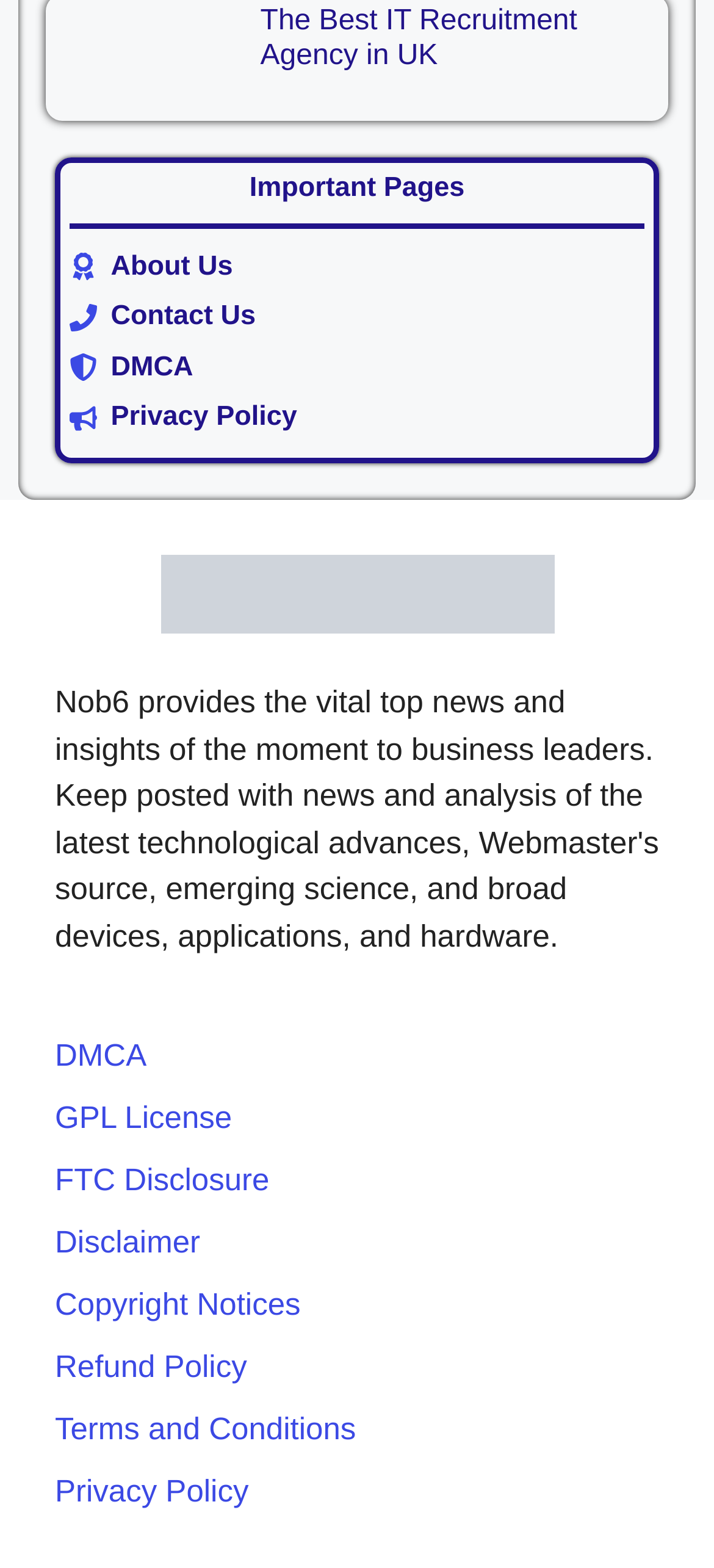Pinpoint the bounding box coordinates of the area that should be clicked to complete the following instruction: "Learn about DMCA". The coordinates must be given as four float numbers between 0 and 1, i.e., [left, top, right, bottom].

[0.077, 0.662, 0.205, 0.684]